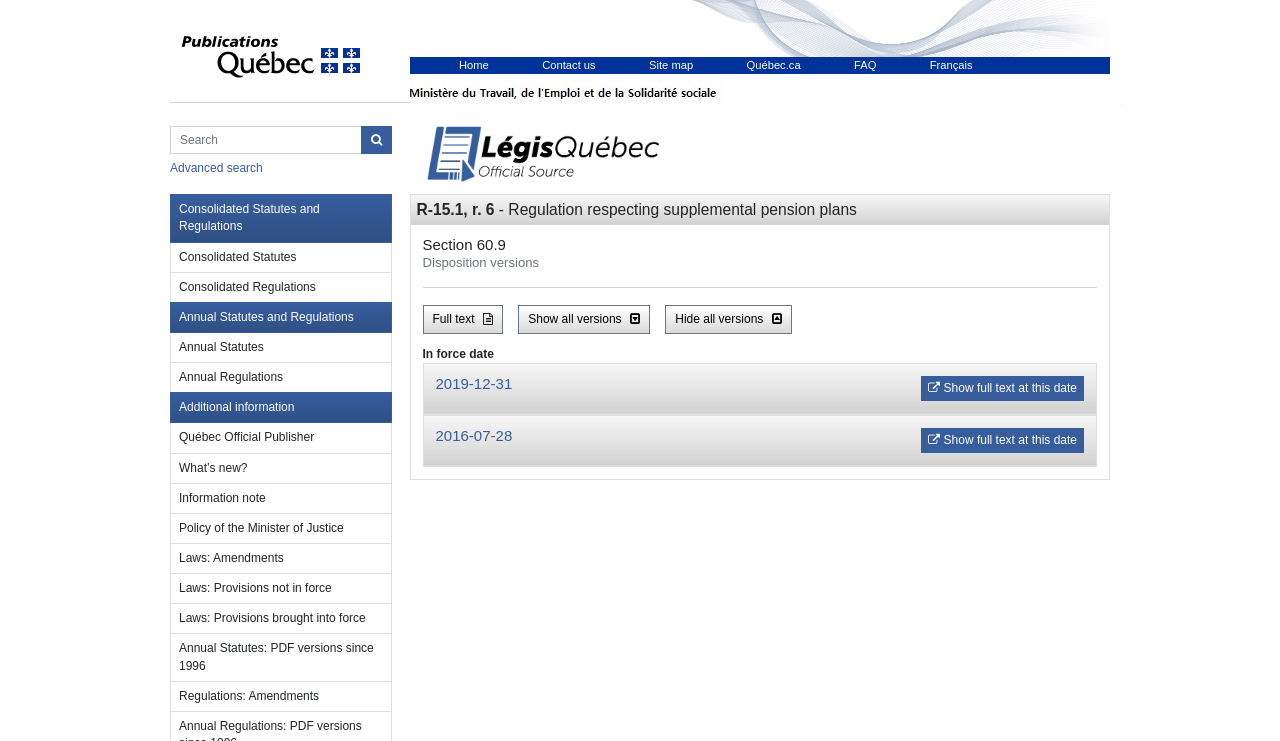What is the main purpose of this website?
Based on the visual details in the image, please answer the question thoroughly.

Based on the various links and sections on the webpage, it appears that the main purpose of this website is to provide access to legislative information, including consolidated statutes and regulations, annual statutes and regulations, and other related resources.